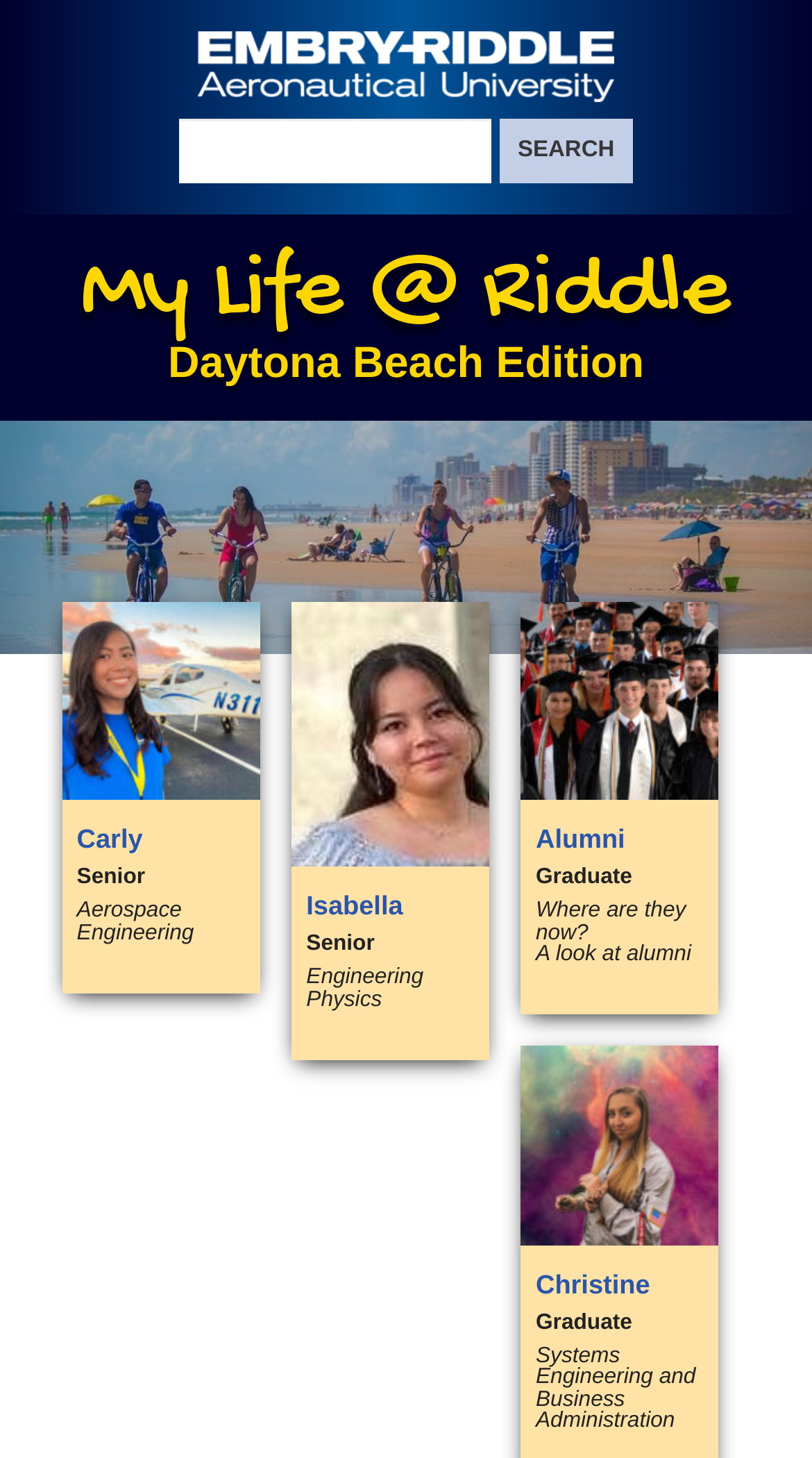What is the university logo linked to?
Please respond to the question with a detailed and informative answer.

I looked at the university logo and found that it is linked to Embry-Riddle Aeronautical University. The link is associated with the image of the university logo.